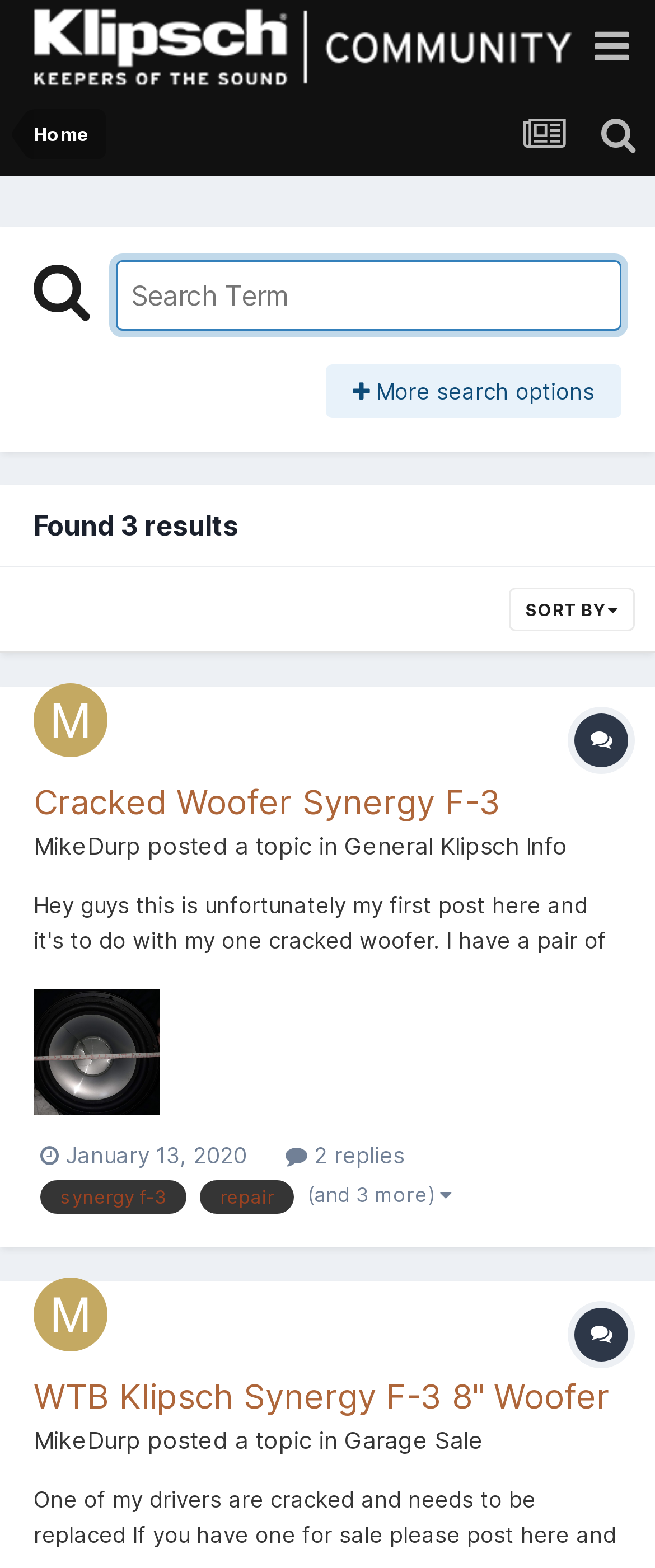Kindly determine the bounding box coordinates for the clickable area to achieve the given instruction: "Click the Share link".

None